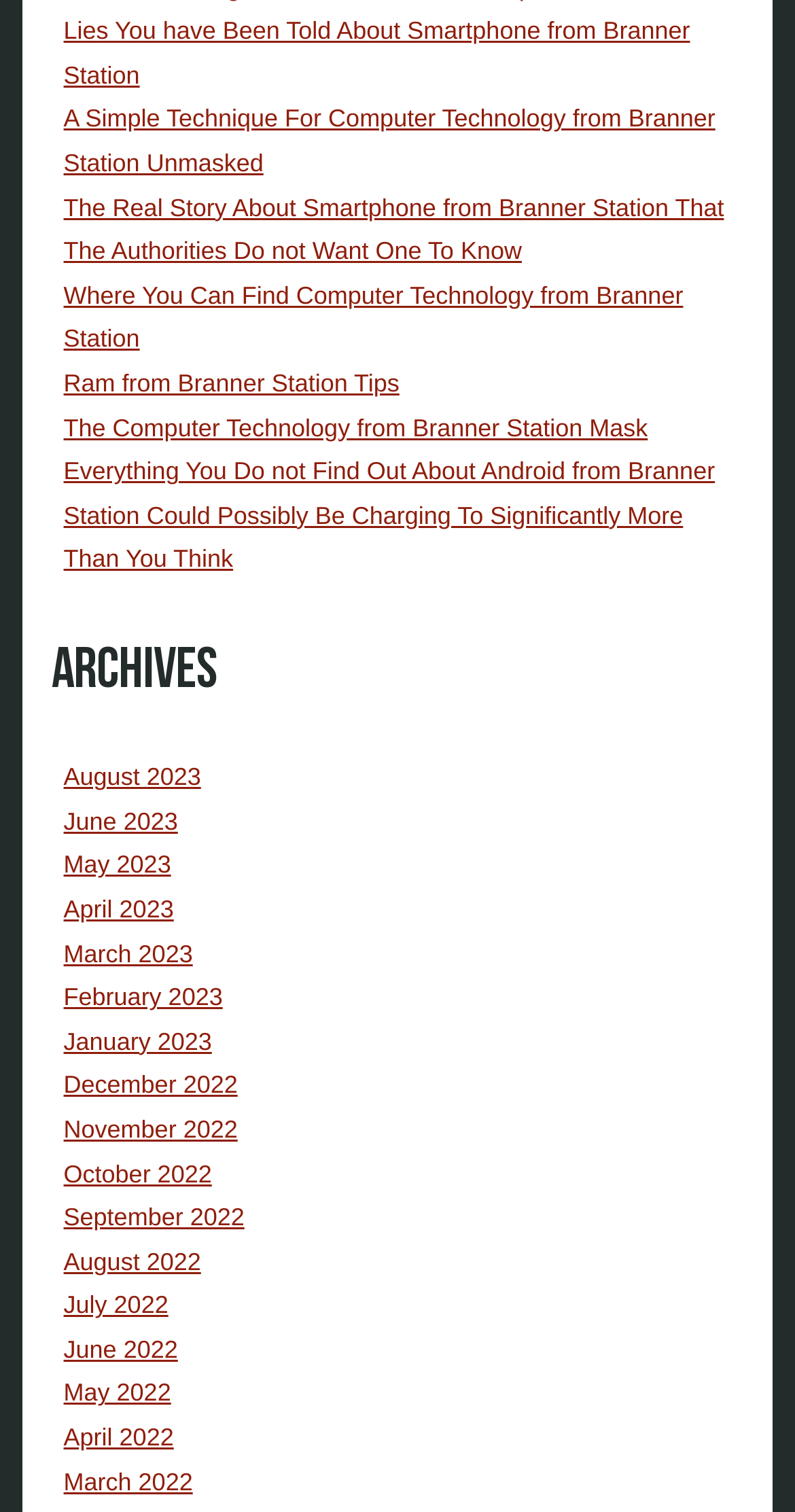Provide a short answer to the following question with just one word or phrase: Is the webpage a blog?

Yes